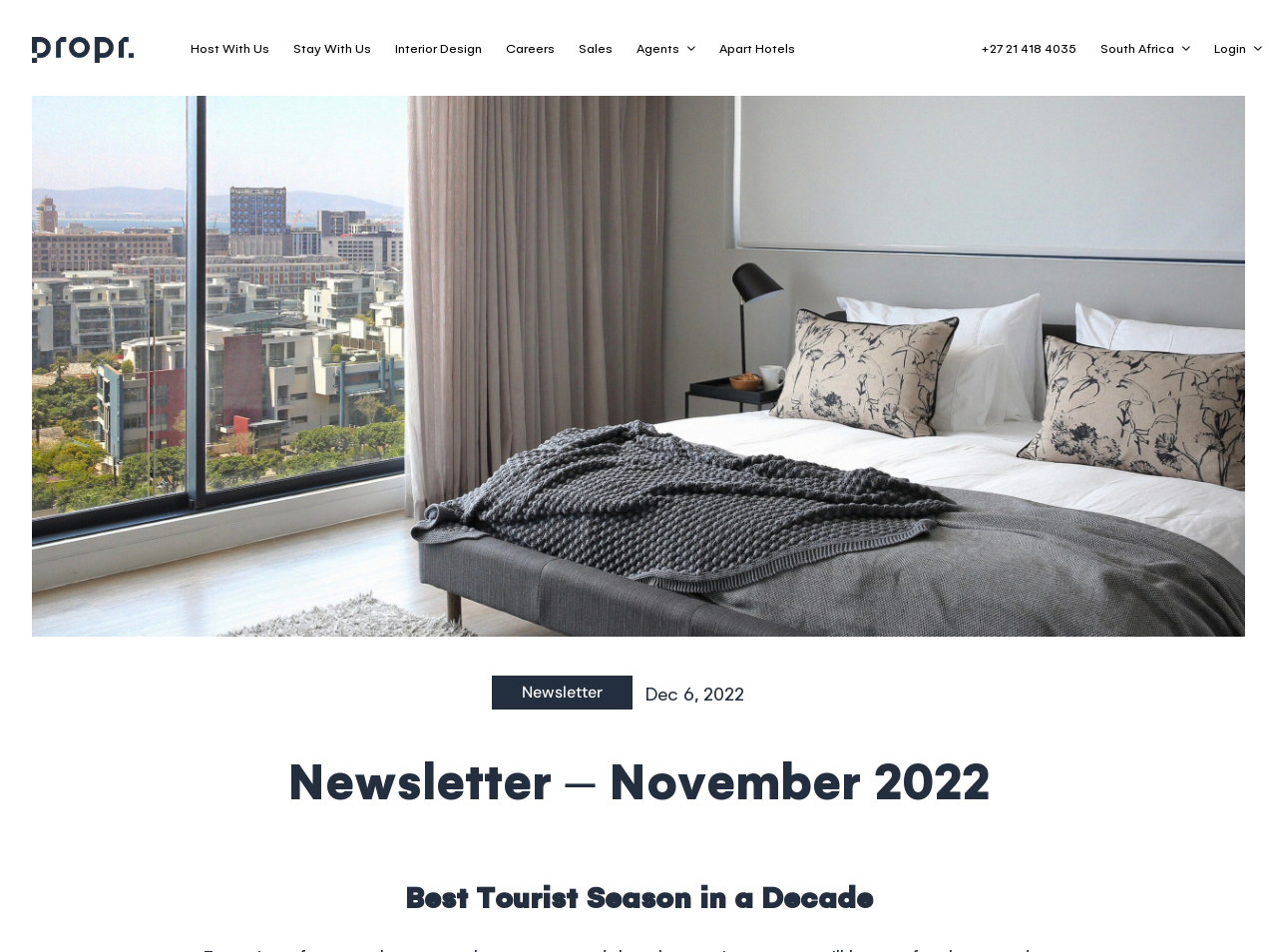Please determine the bounding box coordinates of the area that needs to be clicked to complete this task: 'Click on the 'Host With Us' link'. The coordinates must be four float numbers between 0 and 1, formatted as [left, top, right, bottom].

[0.144, 0.031, 0.217, 0.069]